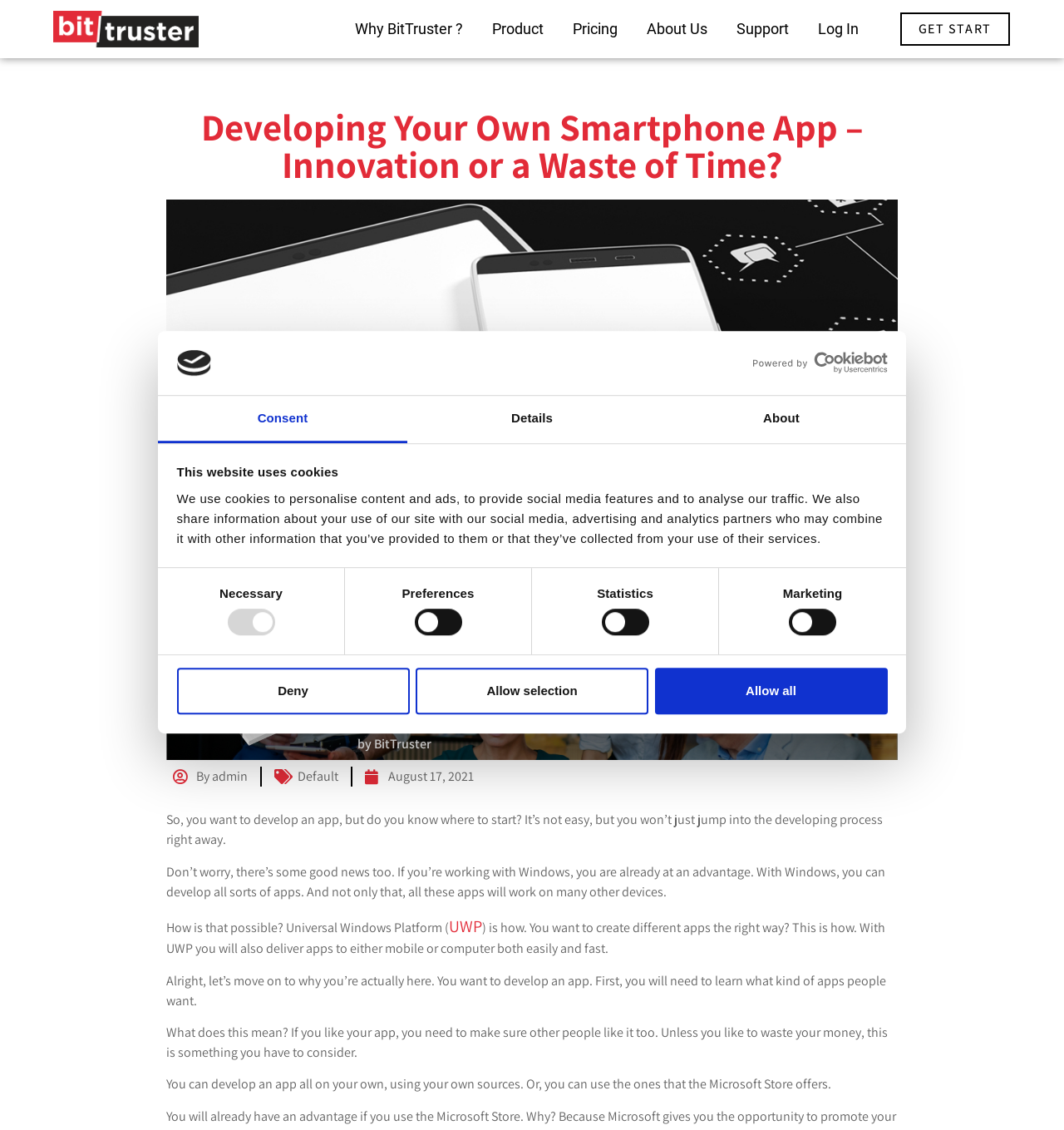Please find and report the bounding box coordinates of the element to click in order to perform the following action: "Click the 'Download Ebook' link". The coordinates should be expressed as four float numbers between 0 and 1, in the format [left, top, right, bottom].

[0.679, 0.601, 0.828, 0.634]